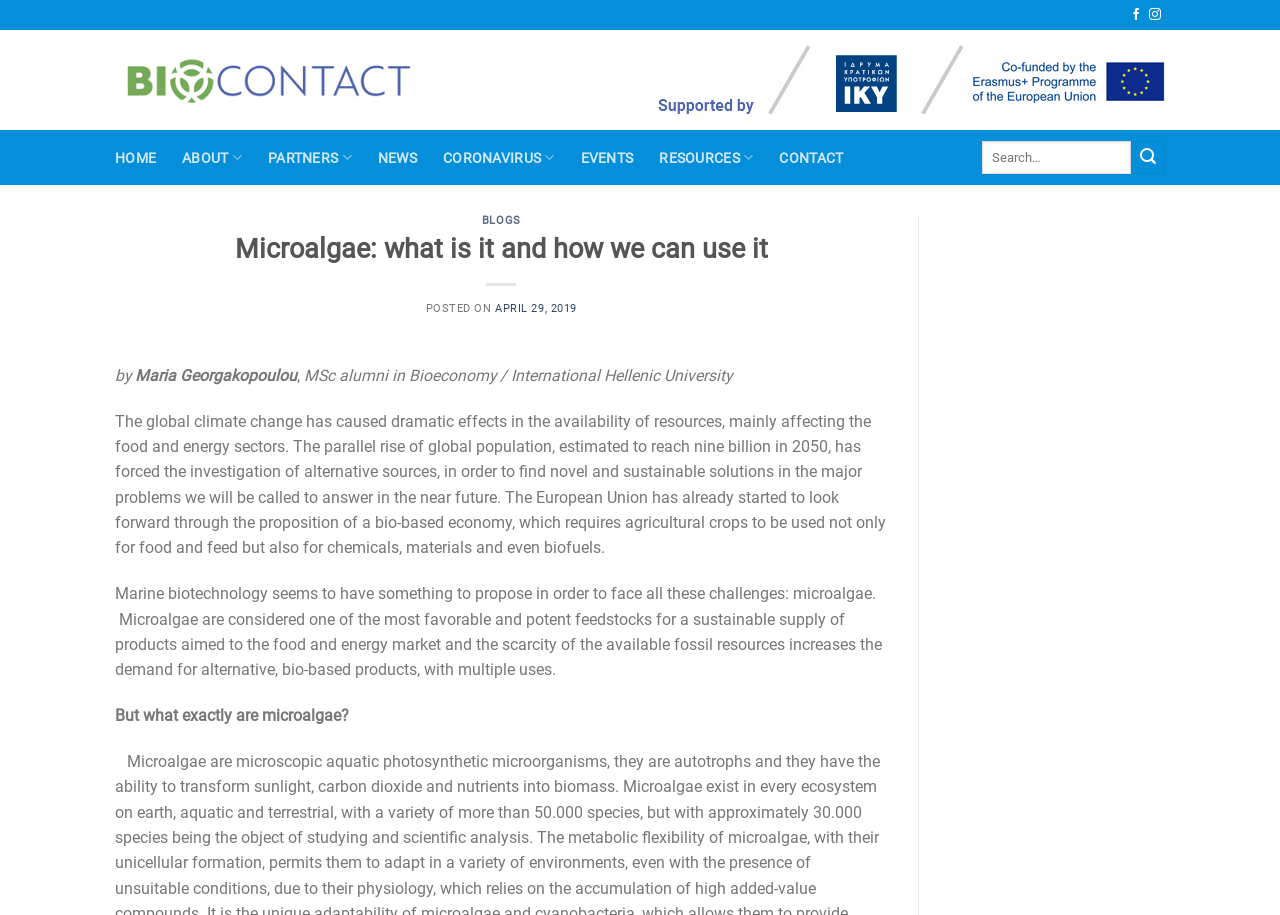What is the affiliation of the author?
Please answer the question with as much detail and depth as you can.

The affiliation of the author can be found by looking at the text 'MSc alumni in Bioeconomy / International Hellenic University' which is located below the author's name.